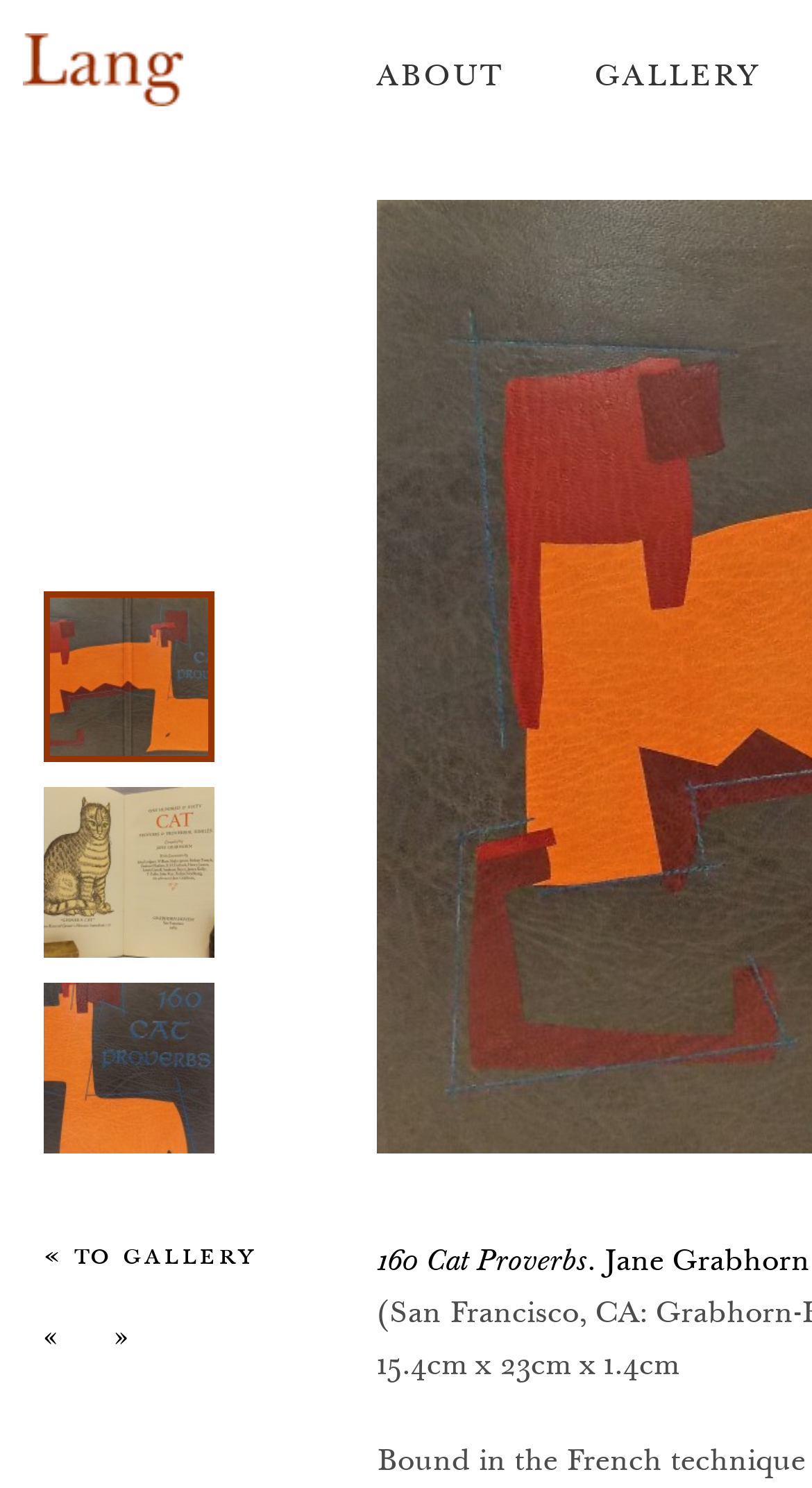Using the format (top-left x, top-left y, bottom-right x, bottom-right y), provide the bounding box coordinates for the described UI element. All values should be floating point numbers between 0 and 1: « To Gallery

[0.054, 0.83, 0.315, 0.858]